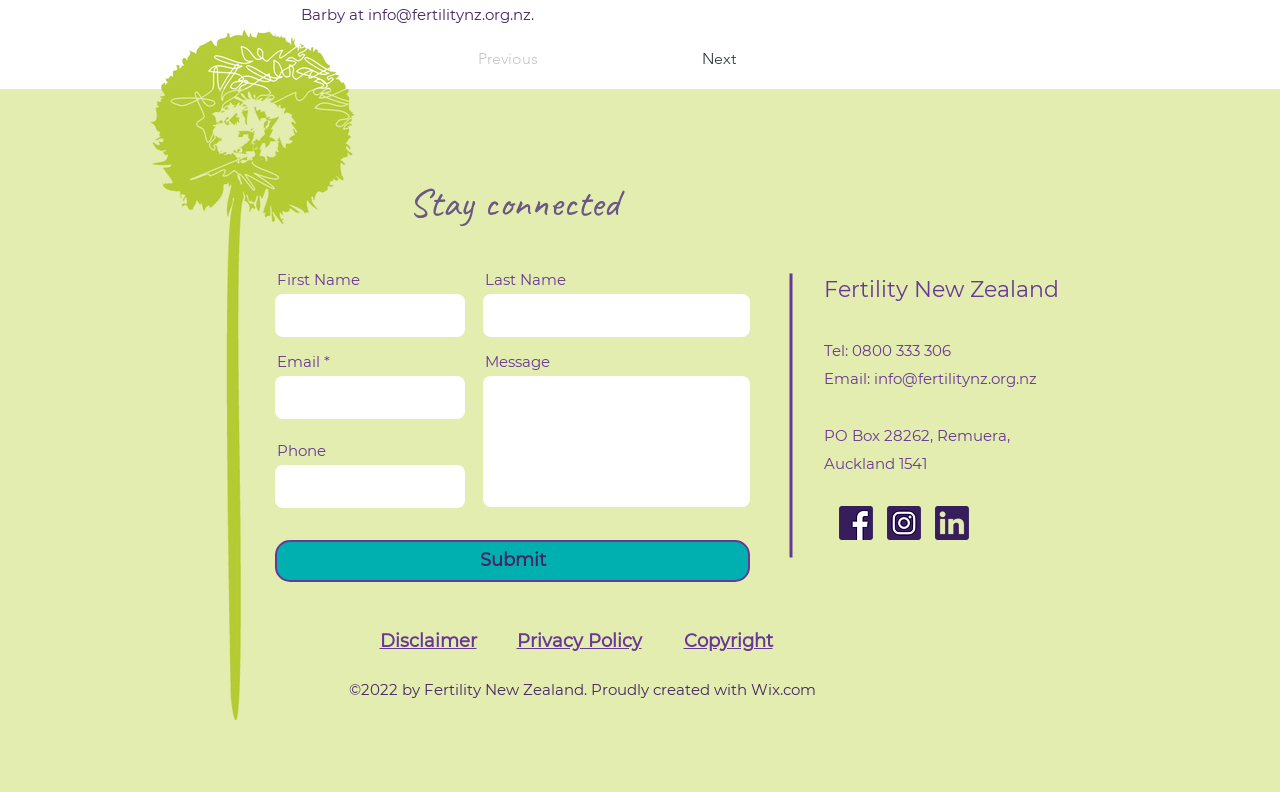Provide the bounding box coordinates of the area you need to click to execute the following instruction: "Click the 'info@fertilitynz.org.nz' link".

[0.288, 0.006, 0.415, 0.03]